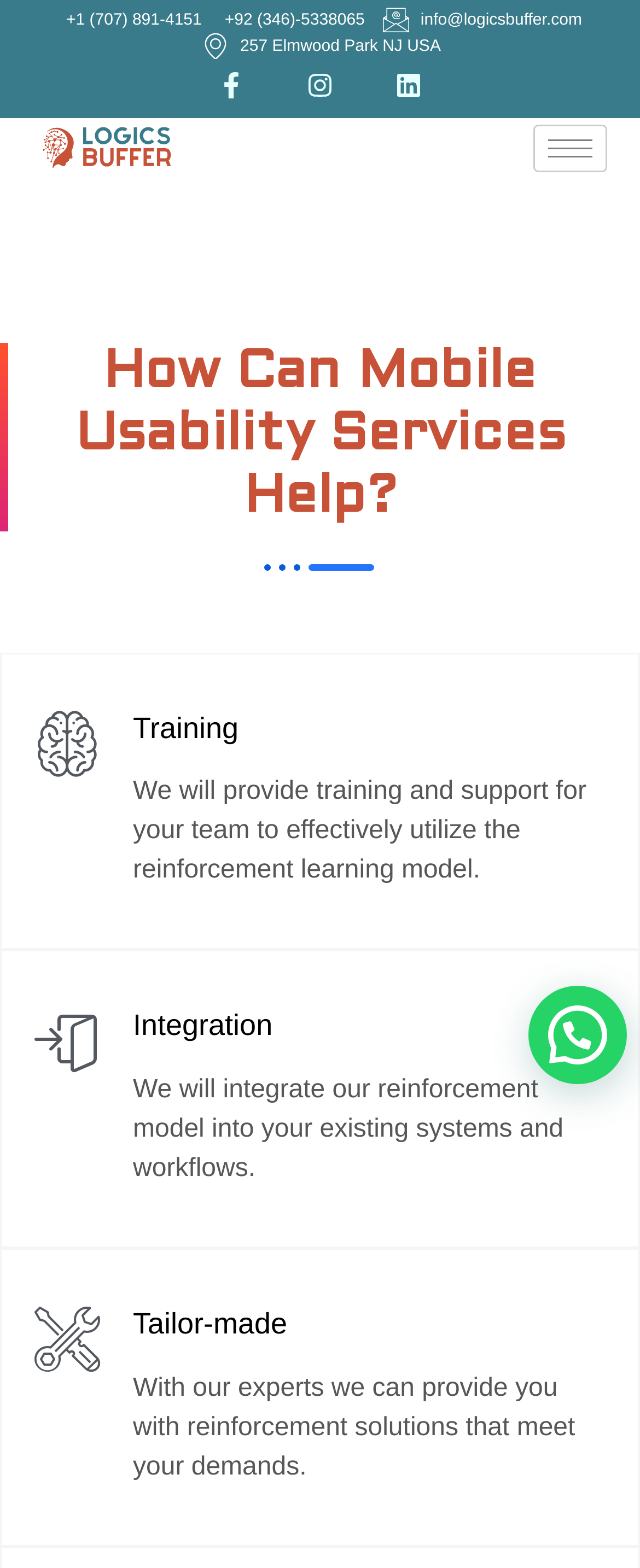Utilize the details in the image to thoroughly answer the following question: What is the phone number for international calls?

I found the phone number for international calls by looking at the links on the top of the webpage, and I saw a link with the text '+92 (346)-5338065' which seems to be a phone number for international calls.